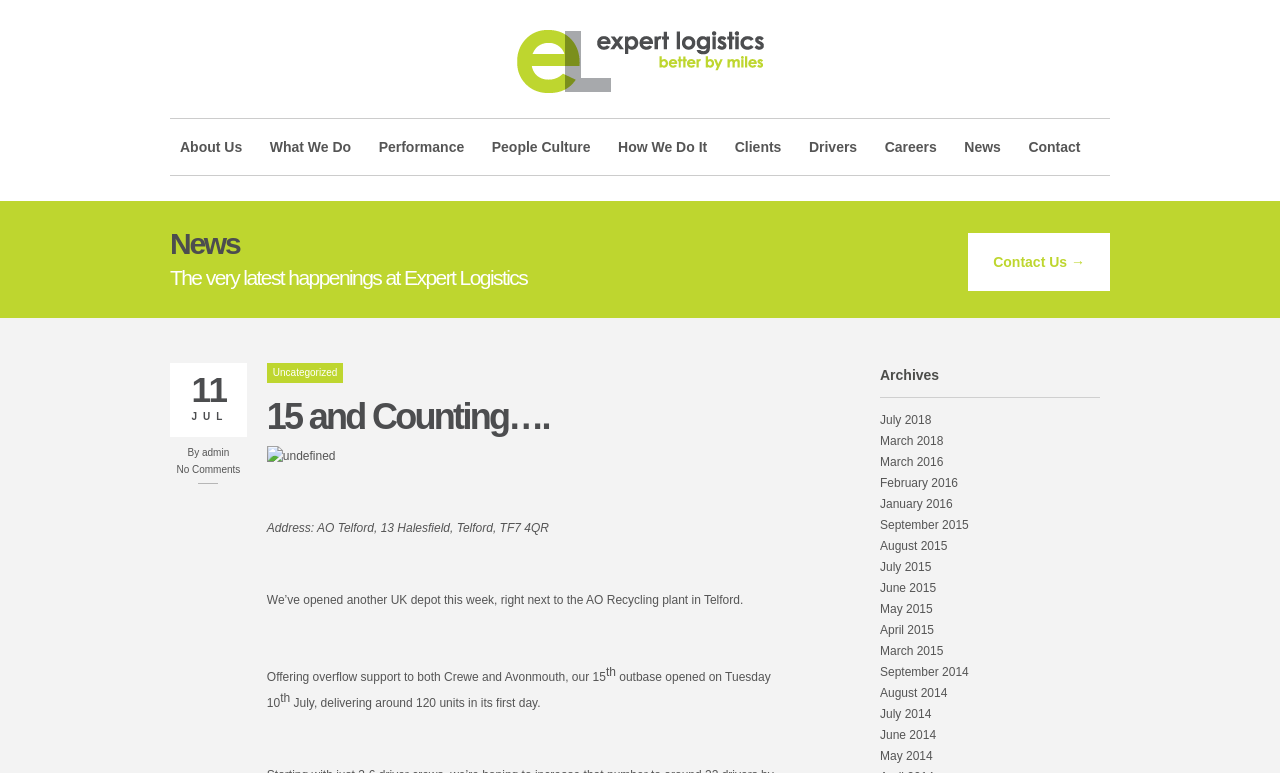What is the name of the company?
Based on the image content, provide your answer in one word or a short phrase.

Expert Logistics